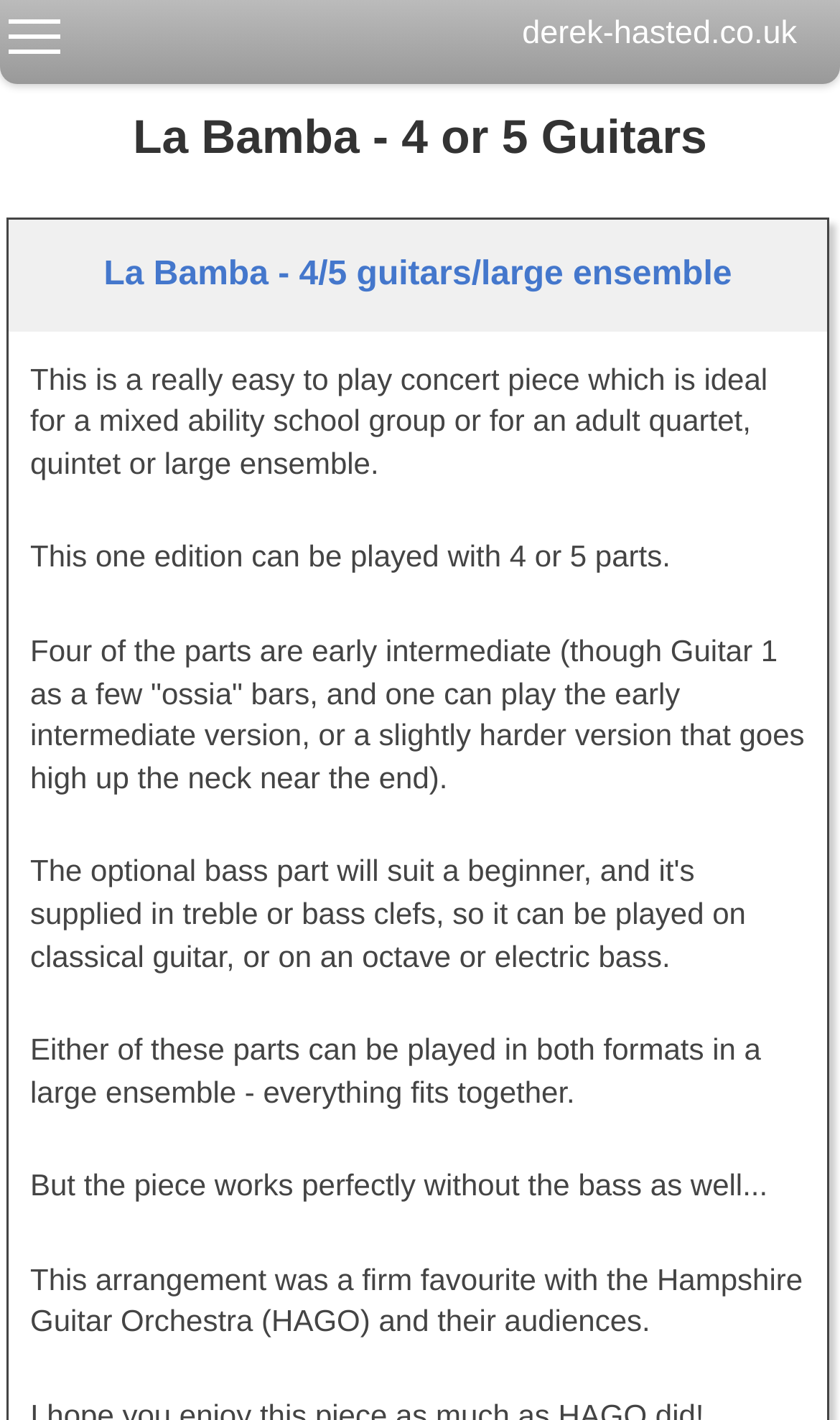Identify and provide the text content of the webpage's primary headline.

La Bamba - 4 or 5 Guitars